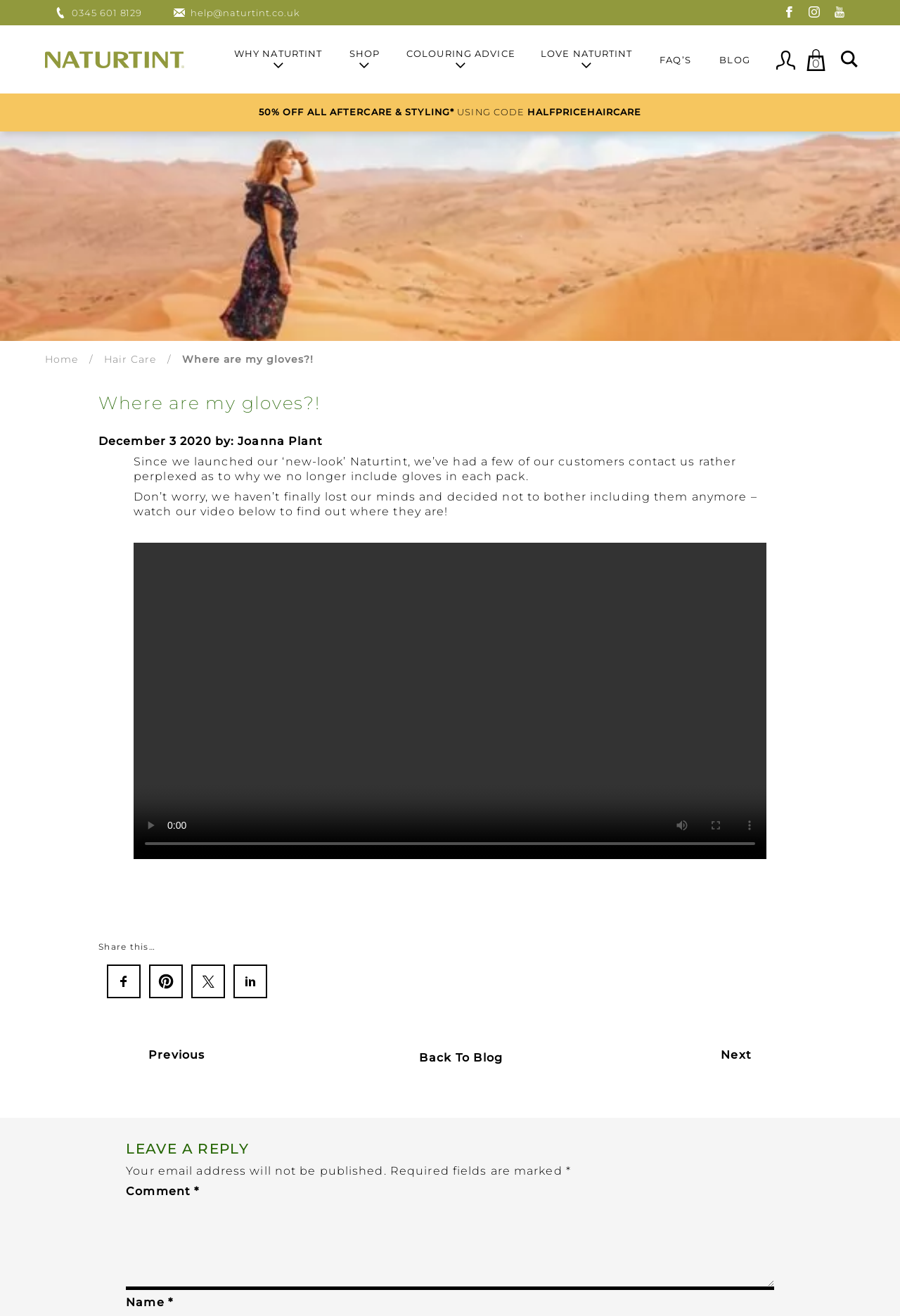Please predict the bounding box coordinates of the element's region where a click is necessary to complete the following instruction: "View shopping cart". The coordinates should be represented by four float numbers between 0 and 1, i.e., [left, top, right, bottom].

[0.896, 0.037, 0.917, 0.054]